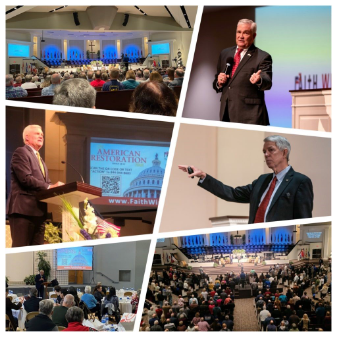What is displayed on the large screen?
Answer the question with just one word or phrase using the image.

American Restoration